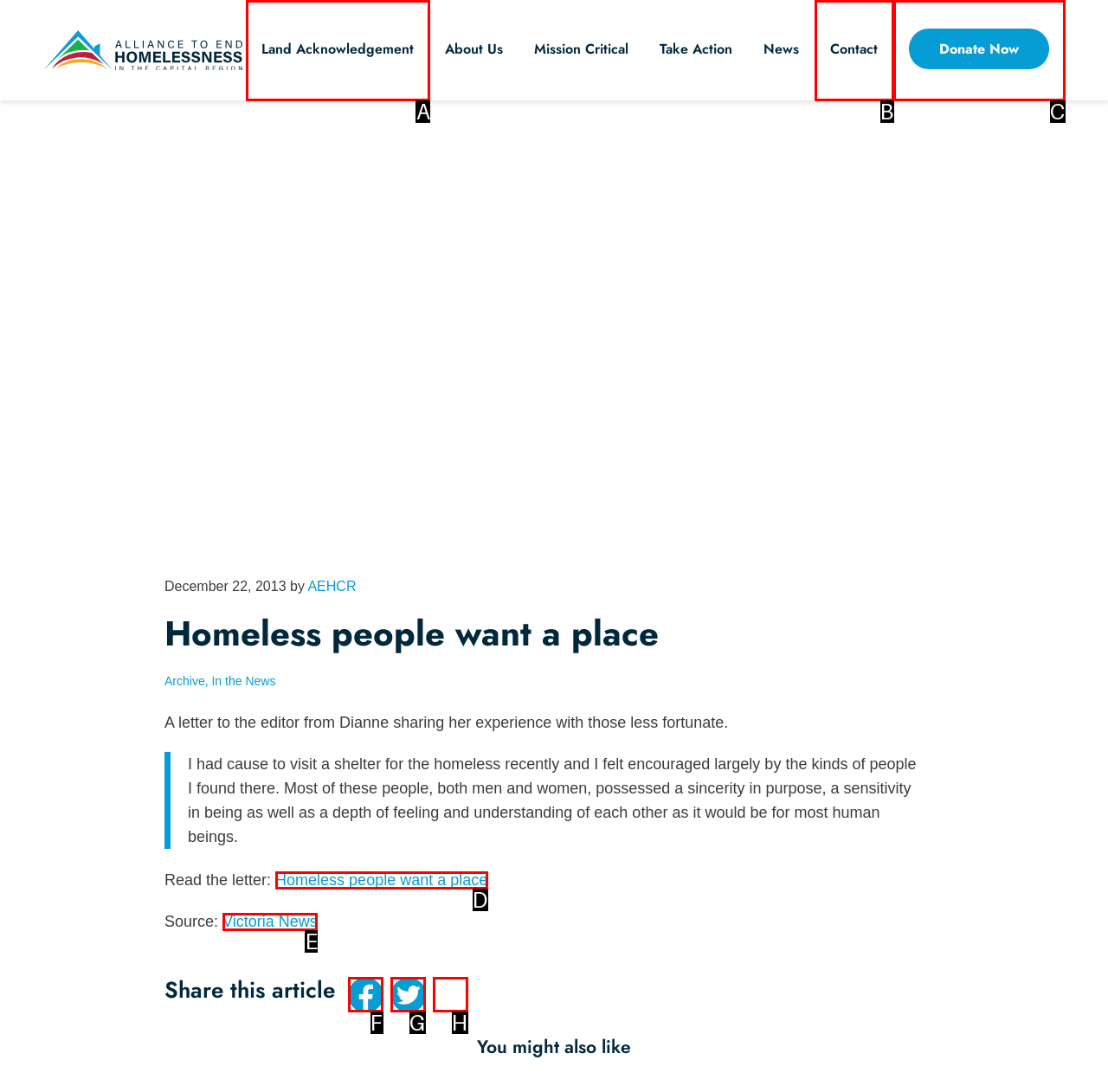Choose the letter that corresponds to the correct button to accomplish the task: Click the Land Acknowledgement menu item
Reply with the letter of the correct selection only.

A